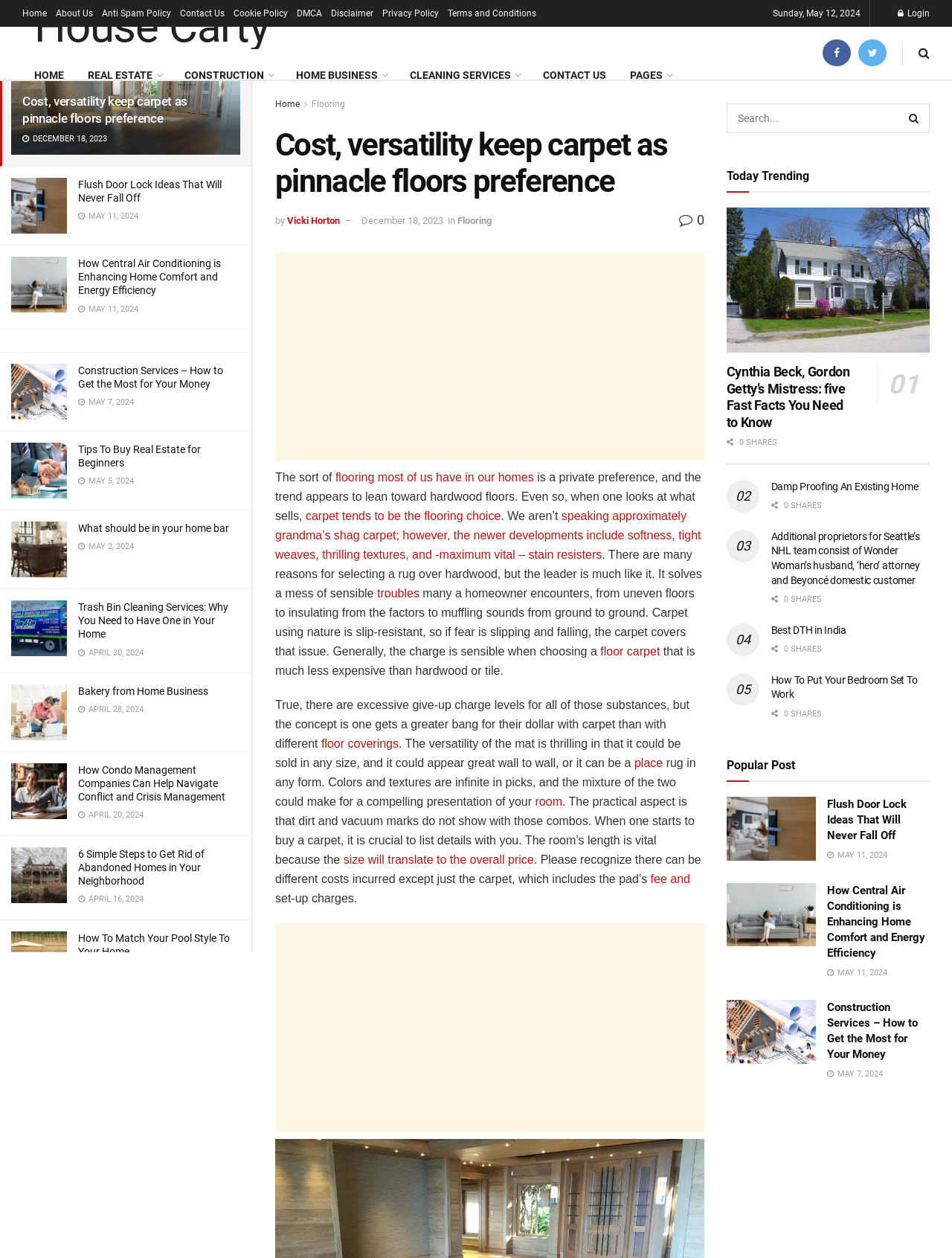Please study the image and answer the question comprehensively:
Is there a filter button on the webpage?

I examined the webpage and found a button with the text 'Filter' and an icon, indicating that it is a filter button.